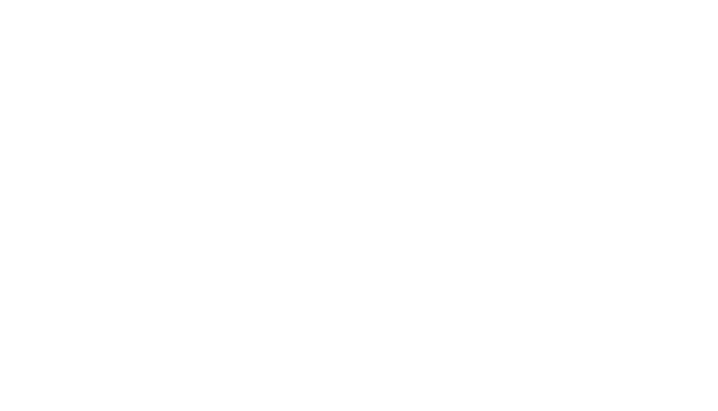Give a meticulous account of what the image depicts.

The image captures the logo of the Indian Transport and Logistics News (ITLN), which features a stylized design emphasizing transportation and logistics themes. The logo highlights ITLN's focus on delivering the latest news and insights in the transport and logistics sector within India. Positioned prominently within the context of a digital news platform, the logo symbolizes the brand's commitment to informing its audience about industry trends, transportation developments, and logistics innovations. As part of a broader narrative, this logo serves as a visual anchor for articles relating to key topics in the transportation landscape, including shipping routes, industry challenges, and advancements in logistics solutions.